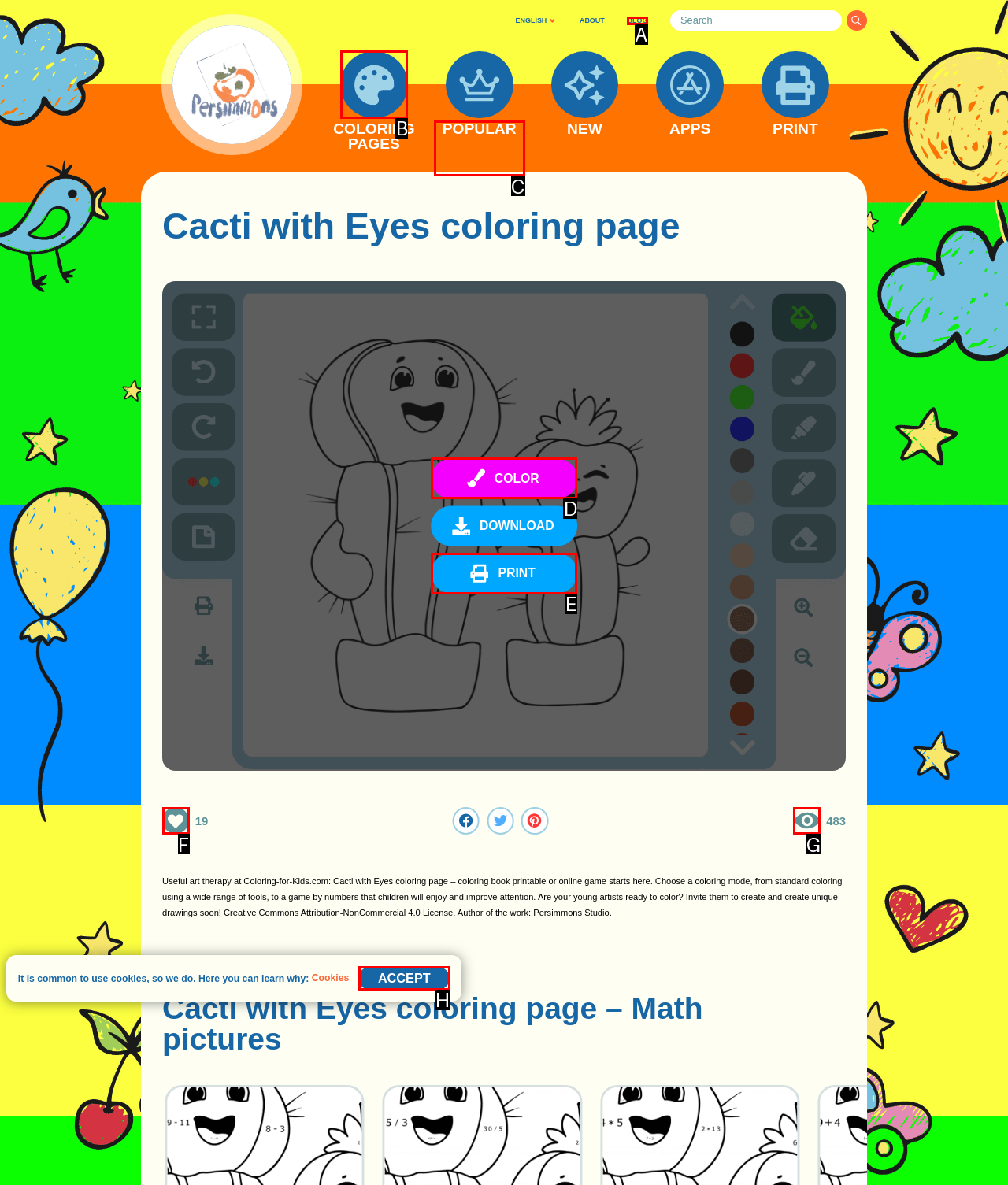Which option should you click on to fulfill this task: Print the Cacti with Eyes coloring page? Answer with the letter of the correct choice.

E